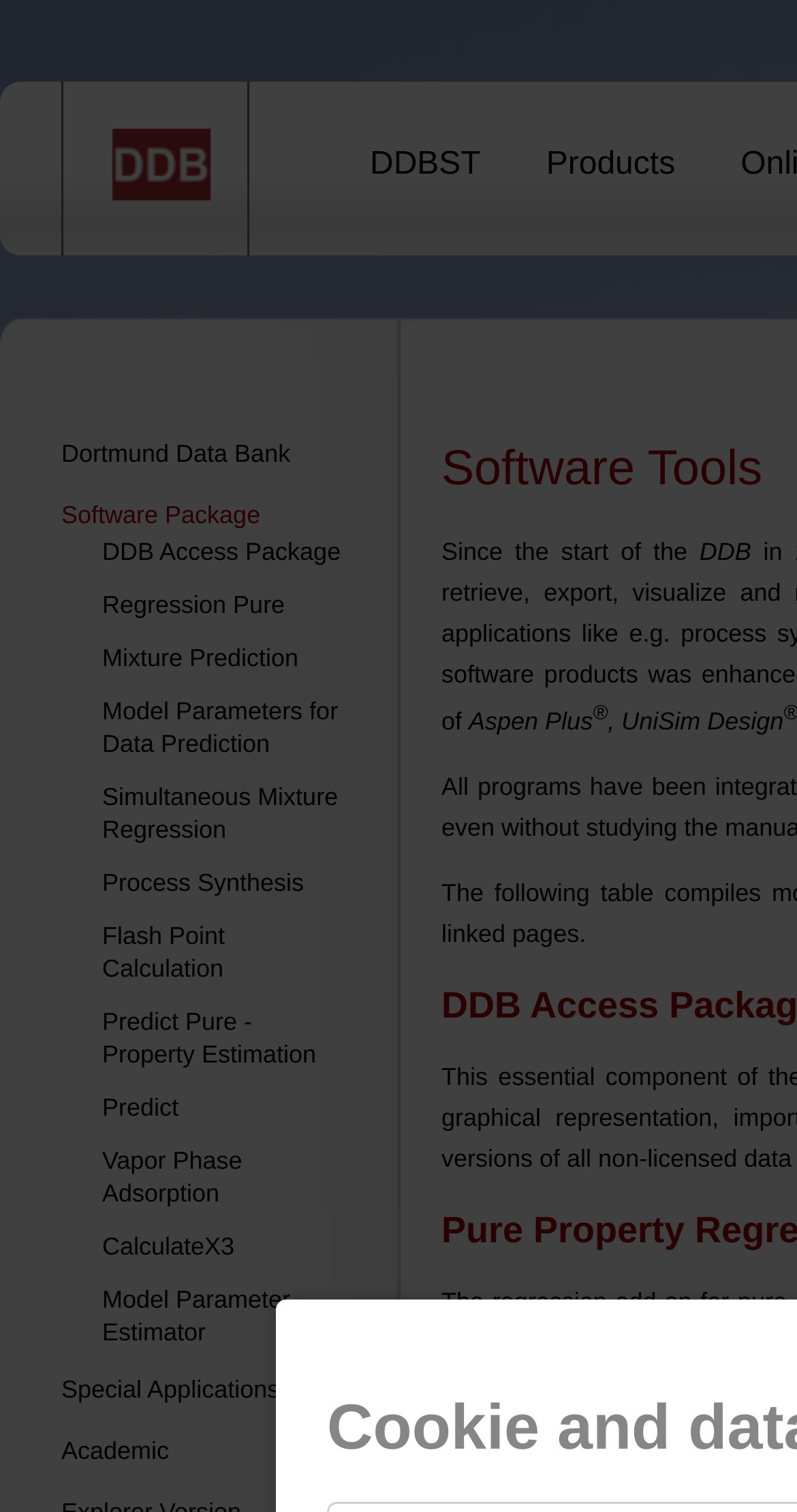Show the bounding box coordinates for the element that needs to be clicked to execute the following instruction: "click on the 'DDBST' link". Provide the coordinates in the form of four float numbers between 0 and 1, i.e., [left, top, right, bottom].

[0.464, 0.097, 0.603, 0.151]